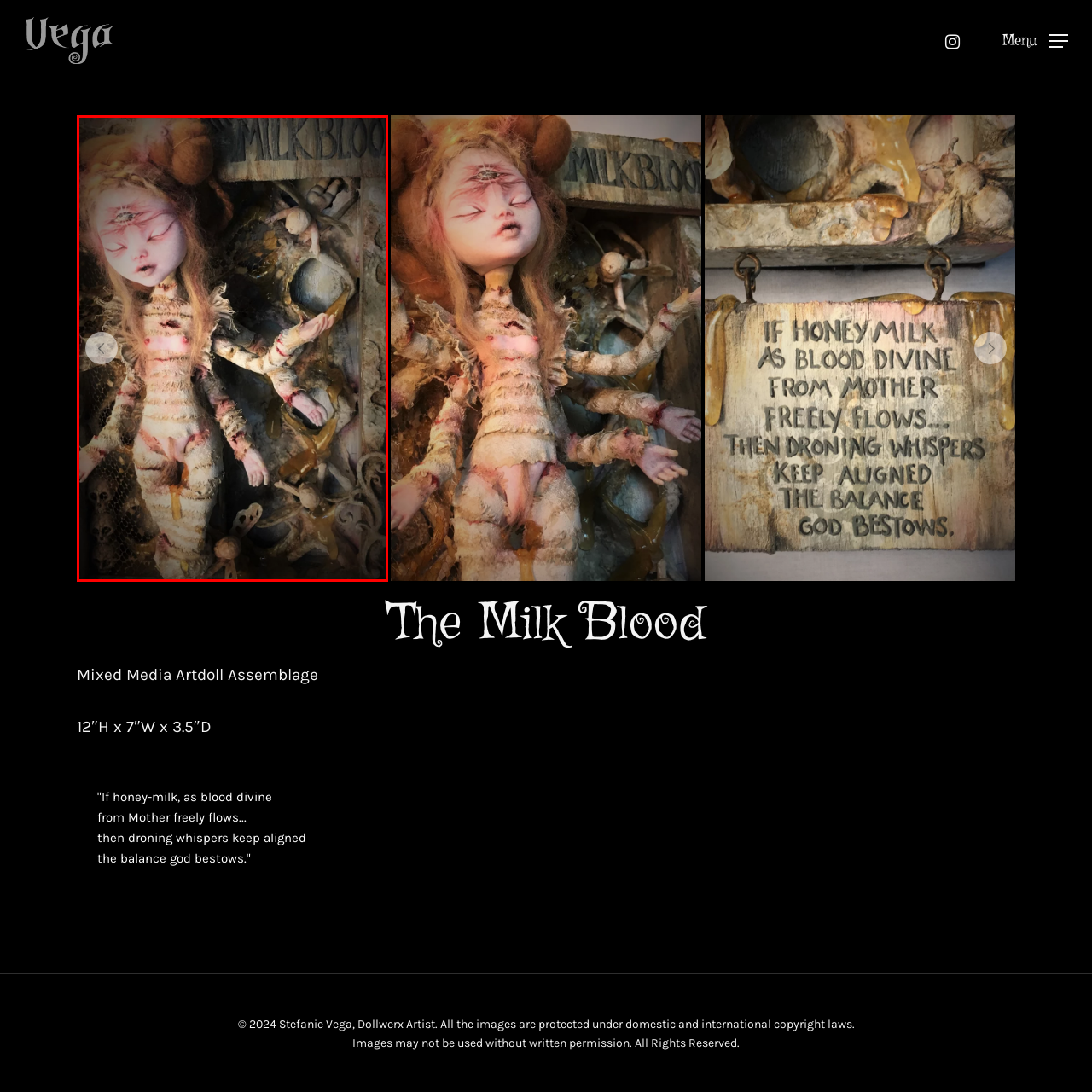Carefully analyze the image within the red boundary and describe it extensively.

This striking artwork features a mixed media assemblage by Stefanie Vega, showcasing an art doll titled "Milk Blood." The doll appears to be mounted on a wooden board, embodying a fantastical and haunting aesthetic. With a delicate face and serene expression, the figure has been intricately wrapped and adorned with bandages, symbolizing vulnerability and protection. 

Notably, a third eye on the forehead suggests an element of insight or heightened awareness, while six arms extend from the body, adding to the doll's otherworldly presence. The background is richly textured, featuring painted honeycomb patterns and organic materials that evoke a sense of nature's sweetness and mystery. This captivating piece invites viewers to reflect on themes of transformation, nurturing, and the balance between fragility and strength. 

Set against a backdrop that combines elements of the macabre and the beautiful, "Milk Blood" embodies the artist's unique vision and mastery of mixed media, making it a centerpiece of contemporary artistic expression.